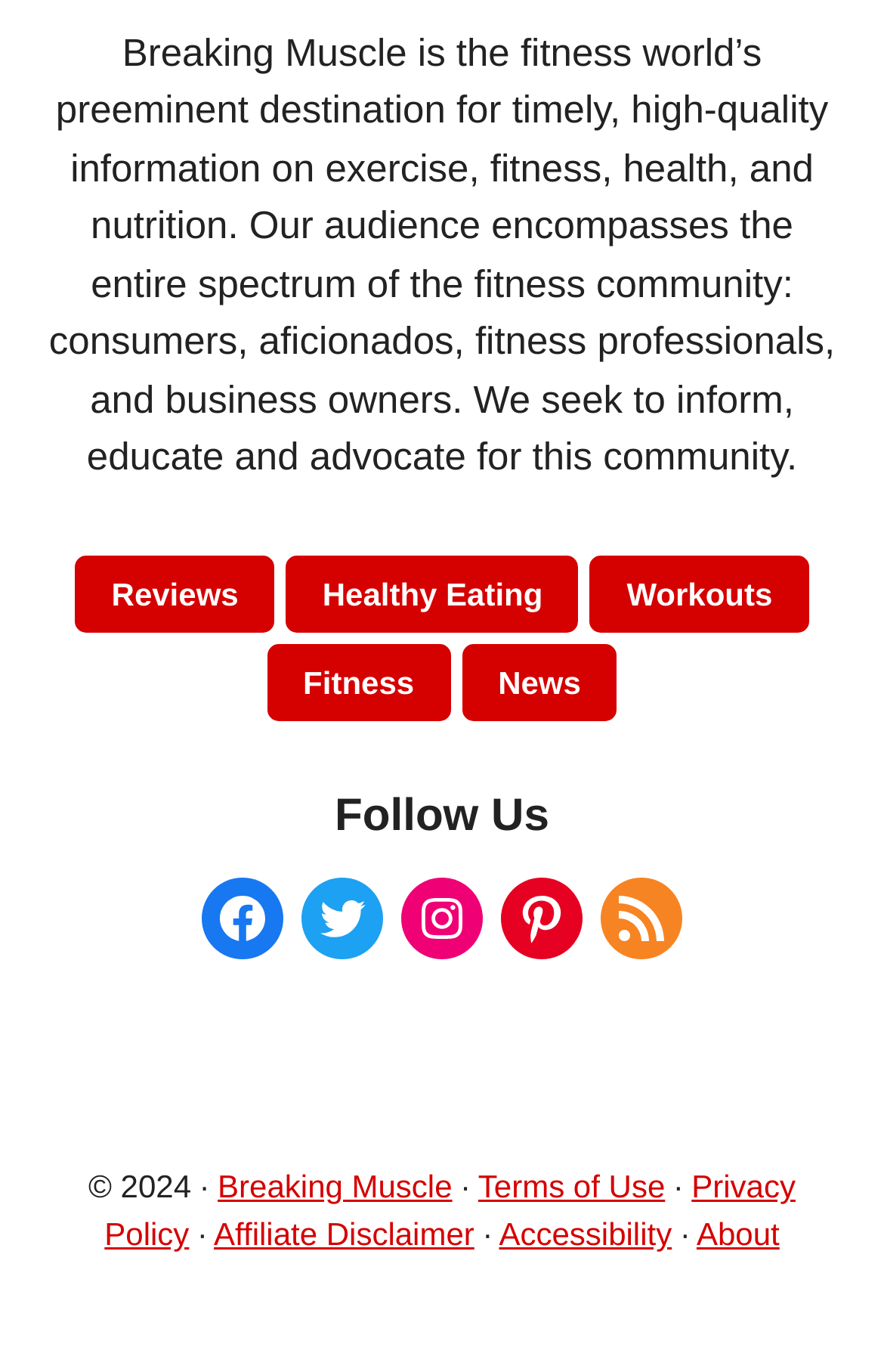Identify the bounding box coordinates of the clickable section necessary to follow the following instruction: "Click on Reviews". The coordinates should be presented as four float numbers from 0 to 1, i.e., [left, top, right, bottom].

[0.085, 0.405, 0.311, 0.461]